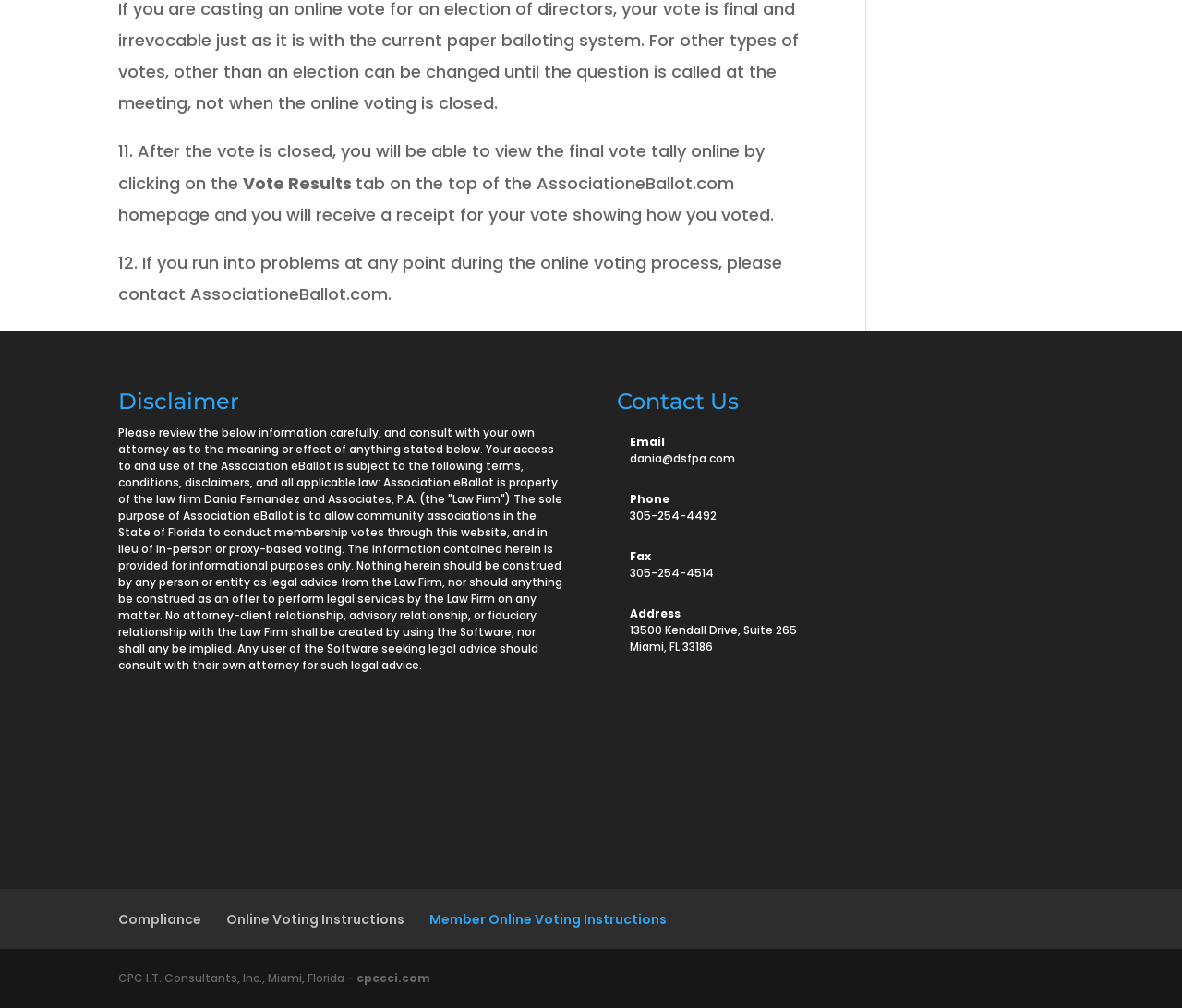Based on the image, please respond to the question with as much detail as possible:
What is the contact email?

The contact email can be found in the Contact Us section, which is 'dania@dsfpa.com'.